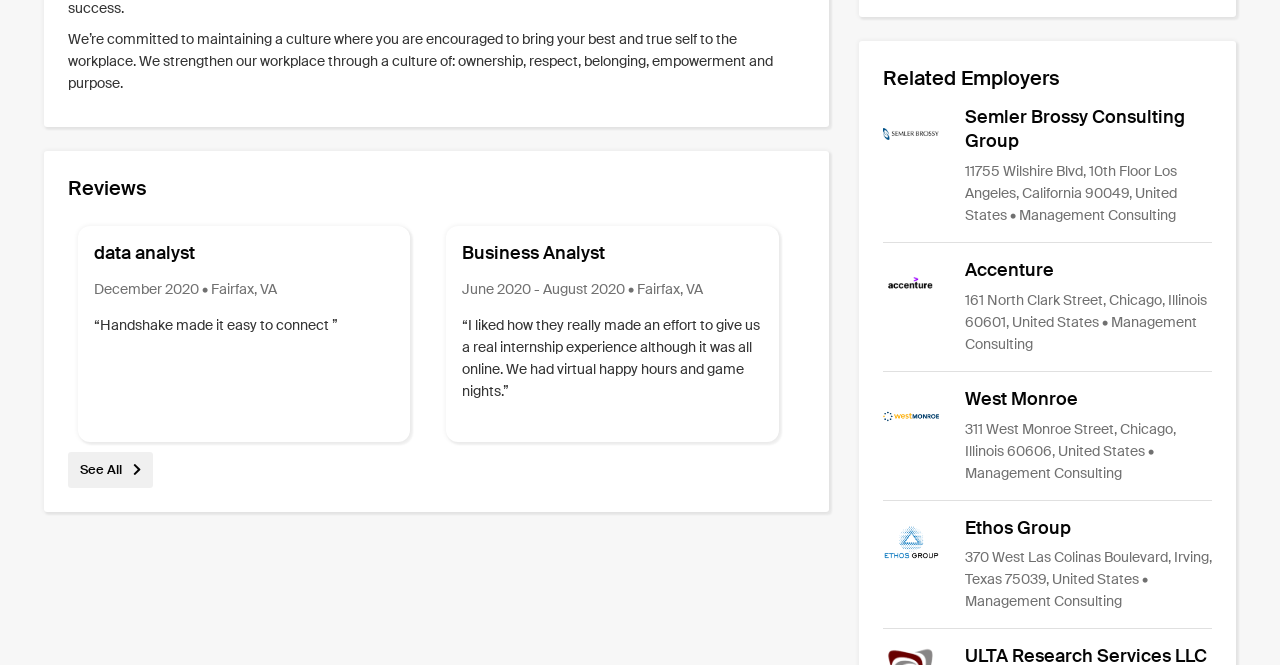Given the webpage screenshot, identify the bounding box of the UI element that matches this description: "See All".

[0.053, 0.694, 0.12, 0.719]